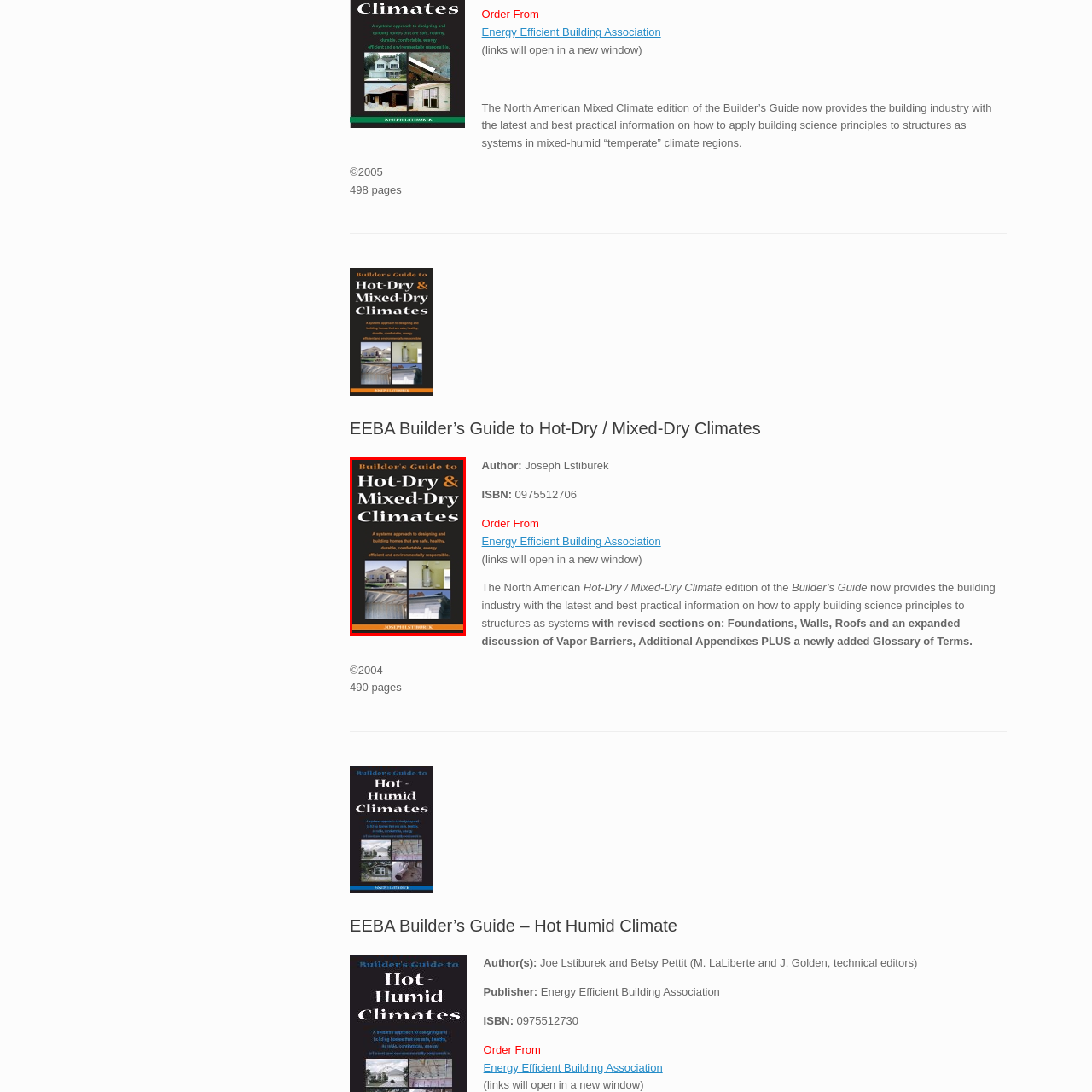Describe extensively the image that is contained within the red box.

The image displays the cover of the "Builder's Guide to Hot-Dry & Mixed-Dry Climates." This guide emphasizes a systems approach to designing and constructing homes that prioritize safety, health, durability, comfort, energy efficiency, and environmental responsibility. The cover features a bold title with an engaging design, showcasing various images that illustrate key aspects of building in hot-dry and mixed-dry climates. At the bottom, the author's name, Joseph Lstiburek, is prominently displayed, indicating his expertise in the field. This guide aims to provide practical information applicable to building science principles in regions characterized by these specific climate conditions.